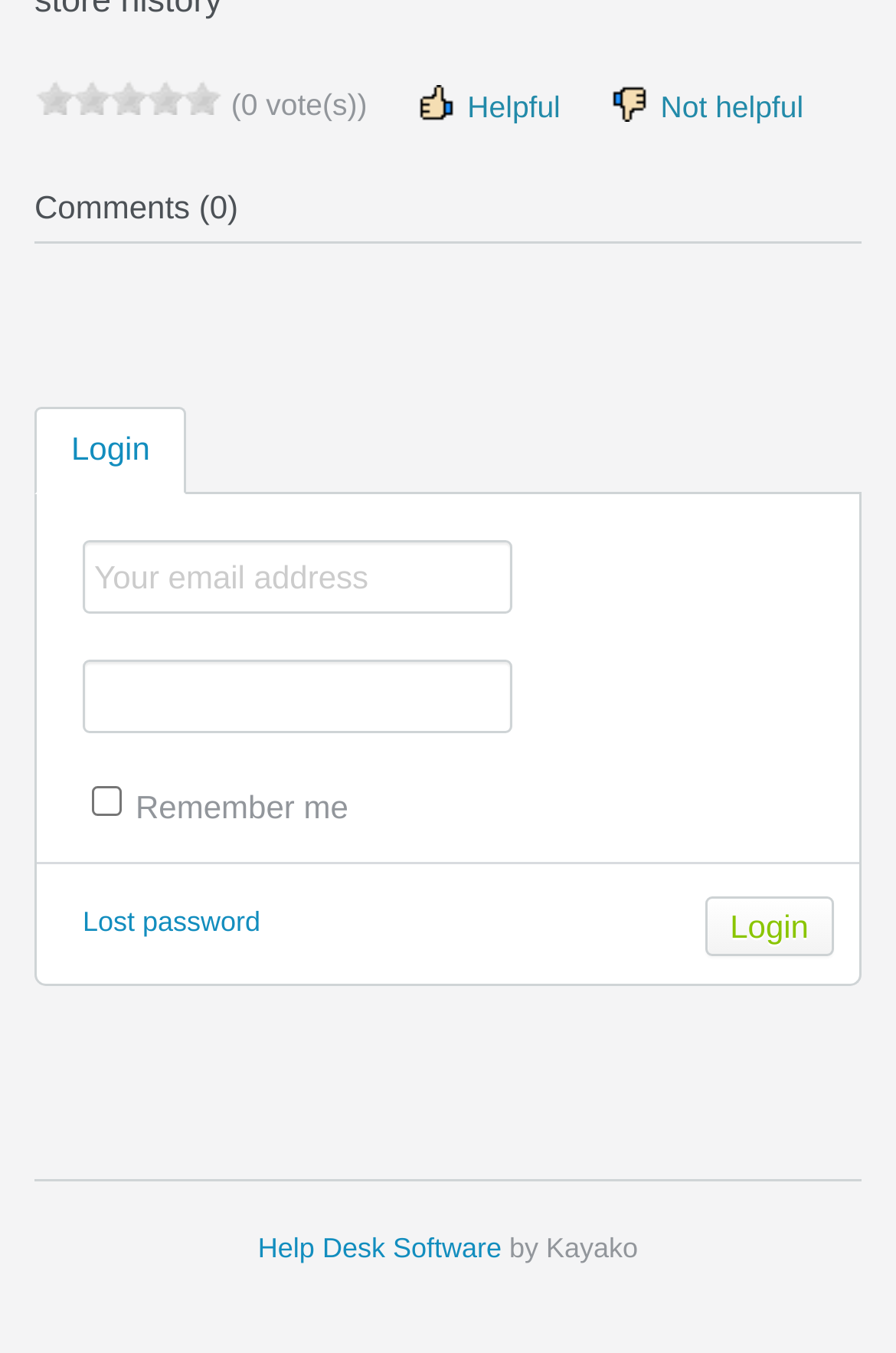Please identify the bounding box coordinates of the clickable element to fulfill the following instruction: "Click login". The coordinates should be four float numbers between 0 and 1, i.e., [left, top, right, bottom].

[0.786, 0.663, 0.931, 0.707]